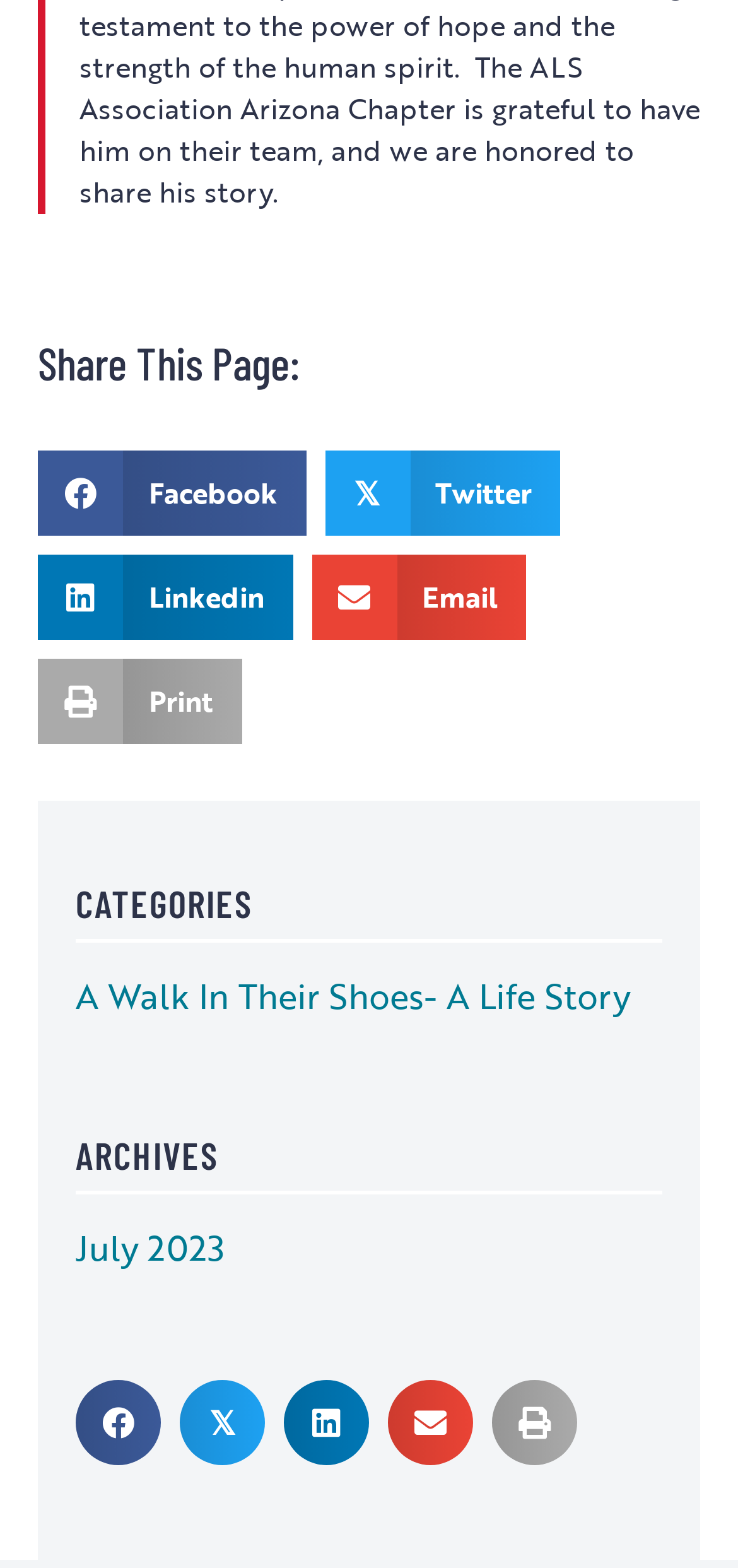Can you pinpoint the bounding box coordinates for the clickable element required for this instruction: "Select a year from the 'Published After' dropdown"? The coordinates should be four float numbers between 0 and 1, i.e., [left, top, right, bottom].

None